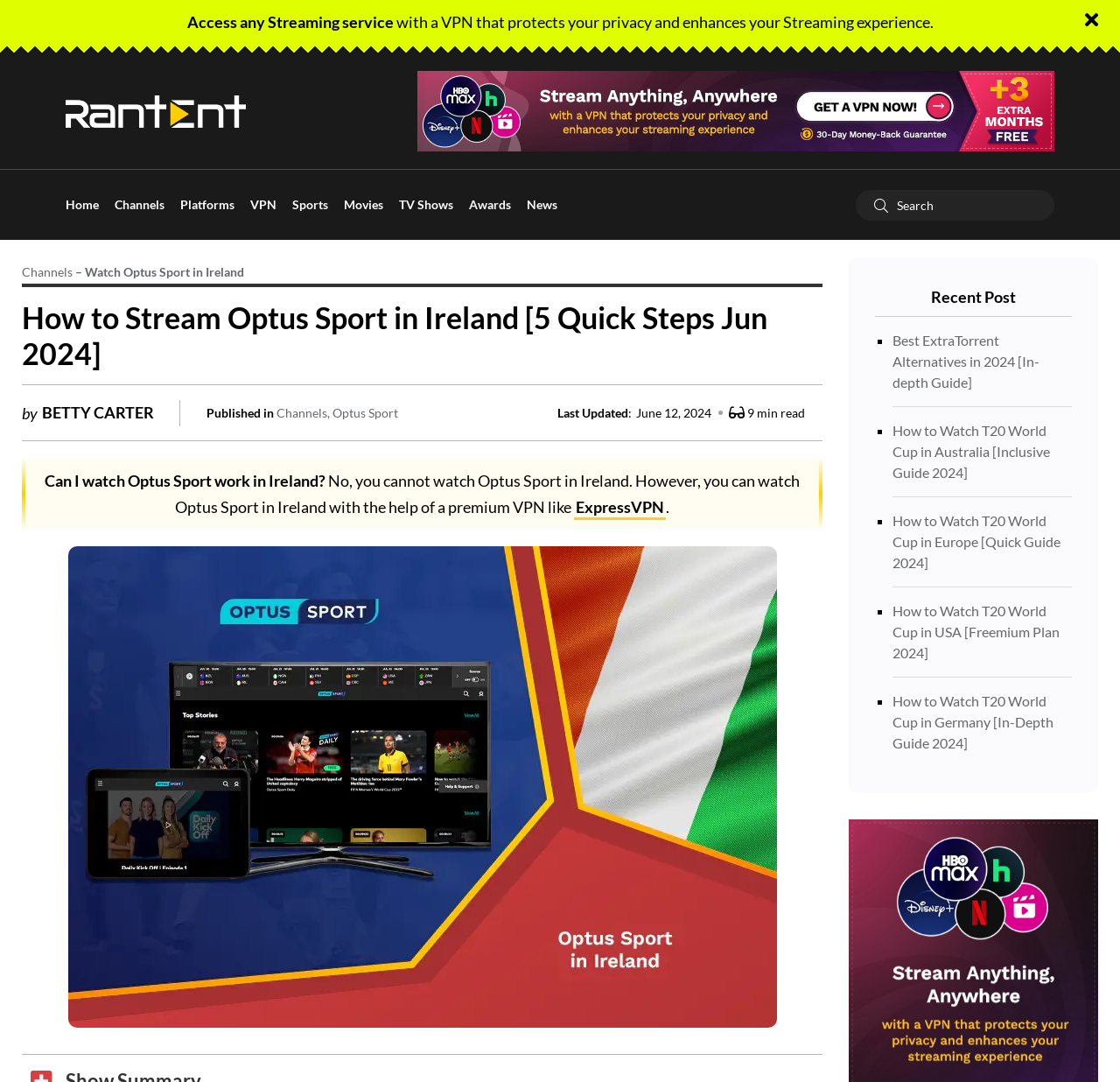Please find the bounding box coordinates of the element that needs to be clicked to perform the following instruction: "Click on the 'ExpressVPN Exclusive Deal' link". The bounding box coordinates should be four float numbers between 0 and 1, represented as [left, top, right, bottom].

[0.373, 0.092, 0.941, 0.11]